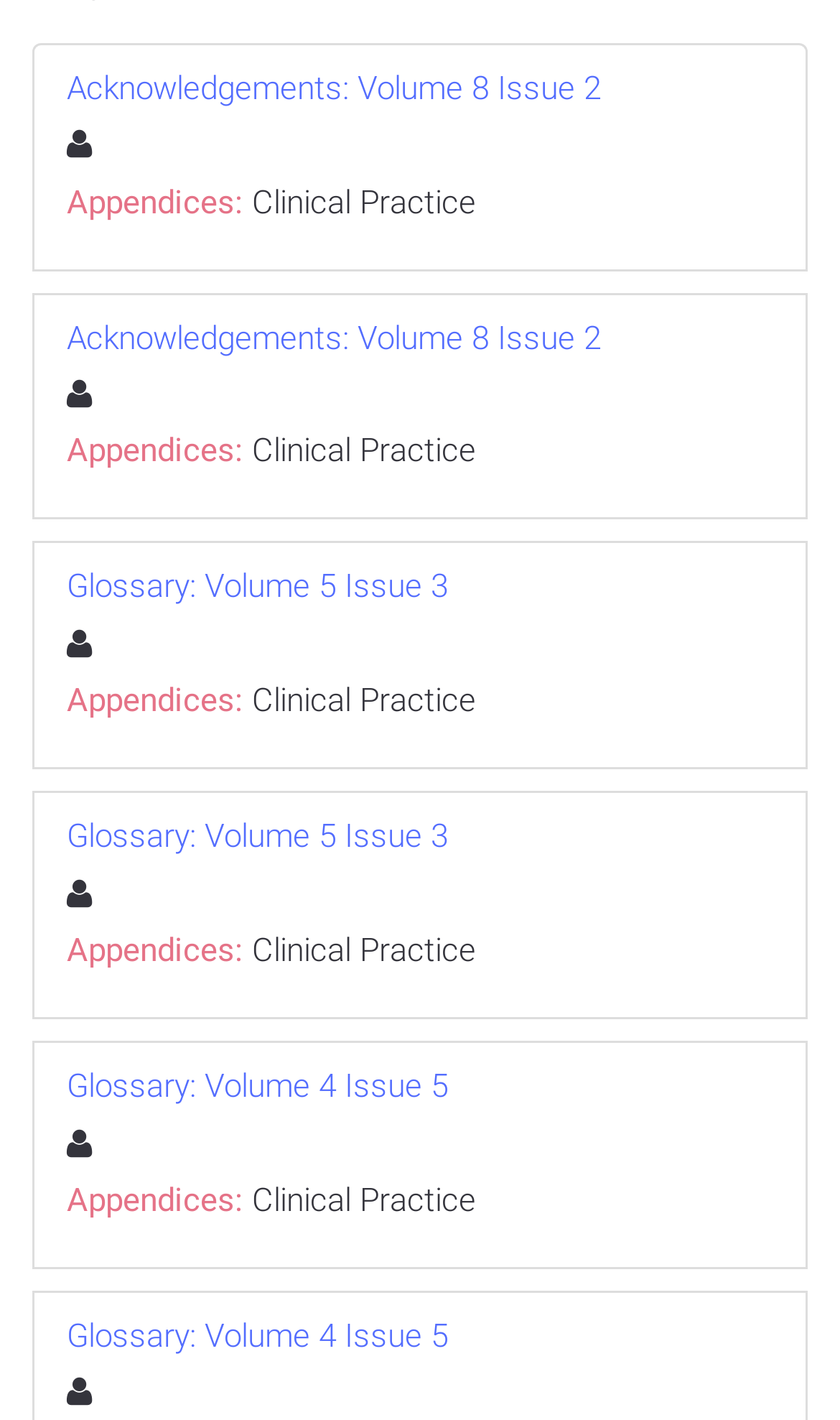What is the last glossary volume and issue?
Respond to the question with a well-detailed and thorough answer.

The last glossary link is 'Glossary: Volume 4 Issue 5', which indicates that the last glossary is for Volume 4 Issue 5.